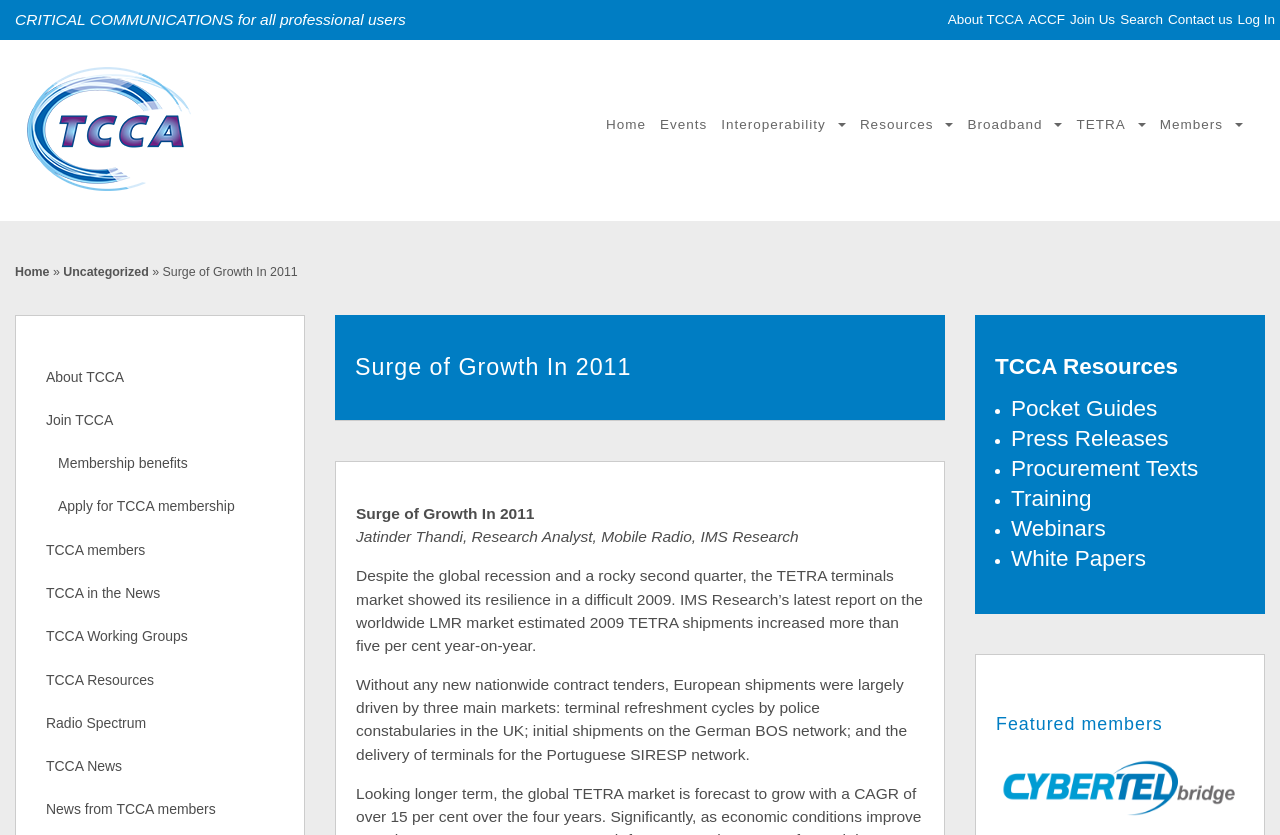Could you provide the bounding box coordinates for the portion of the screen to click to complete this instruction: "Learn about Membership benefits"?

[0.038, 0.529, 0.222, 0.581]